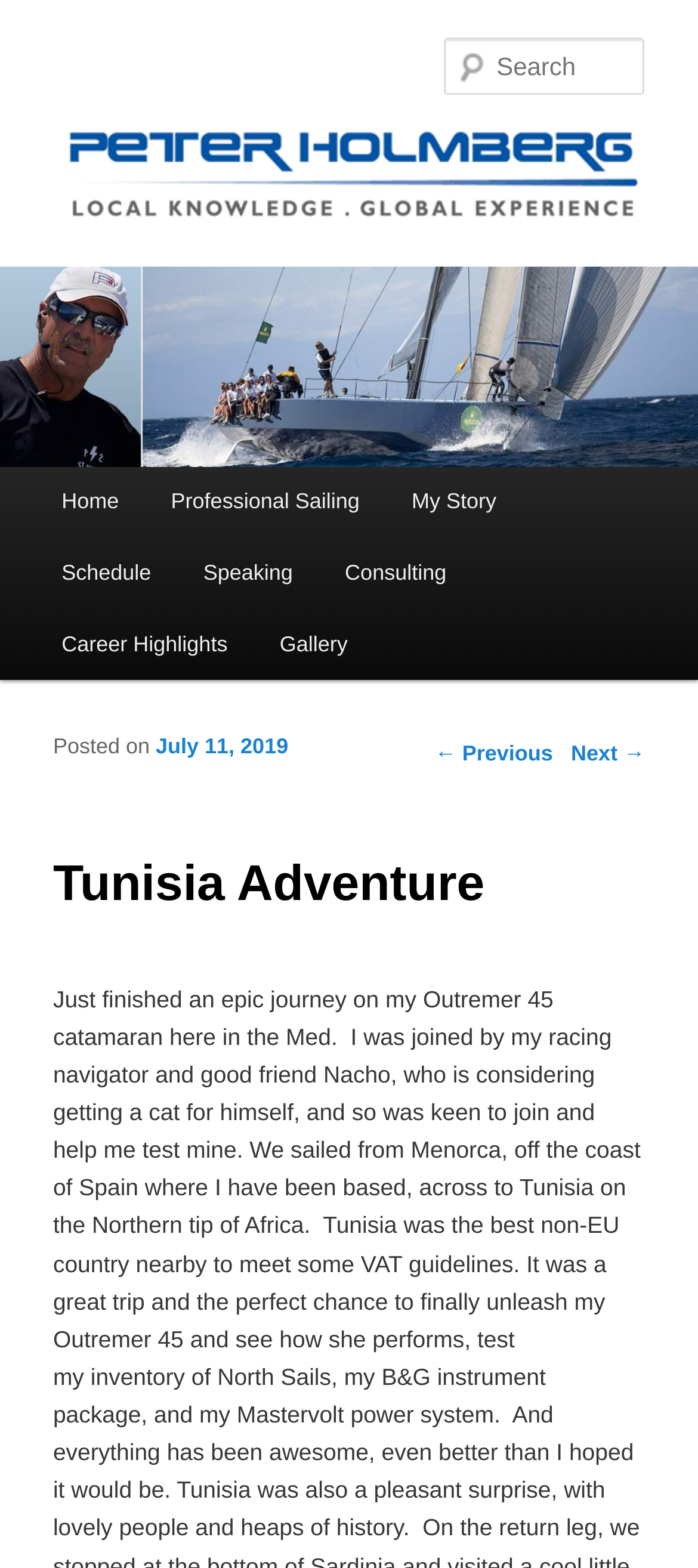Identify the bounding box coordinates of the clickable section necessary to follow the following instruction: "Go to Home page". The coordinates should be presented as four float numbers from 0 to 1, i.e., [left, top, right, bottom].

[0.051, 0.297, 0.208, 0.343]